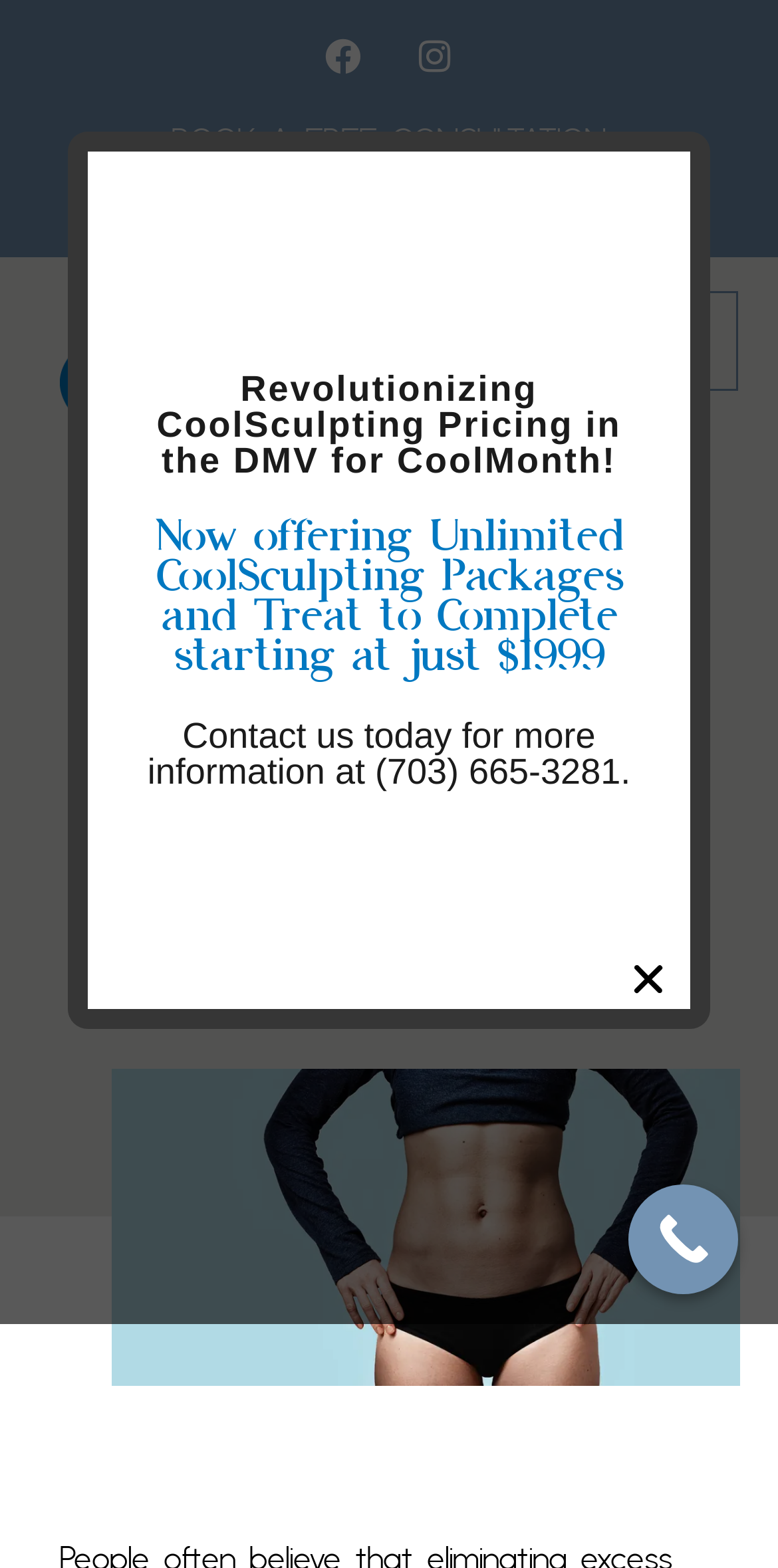Please determine the bounding box coordinates for the element that should be clicked to follow these instructions: "Book a free consultation".

[0.221, 0.08, 0.779, 0.102]